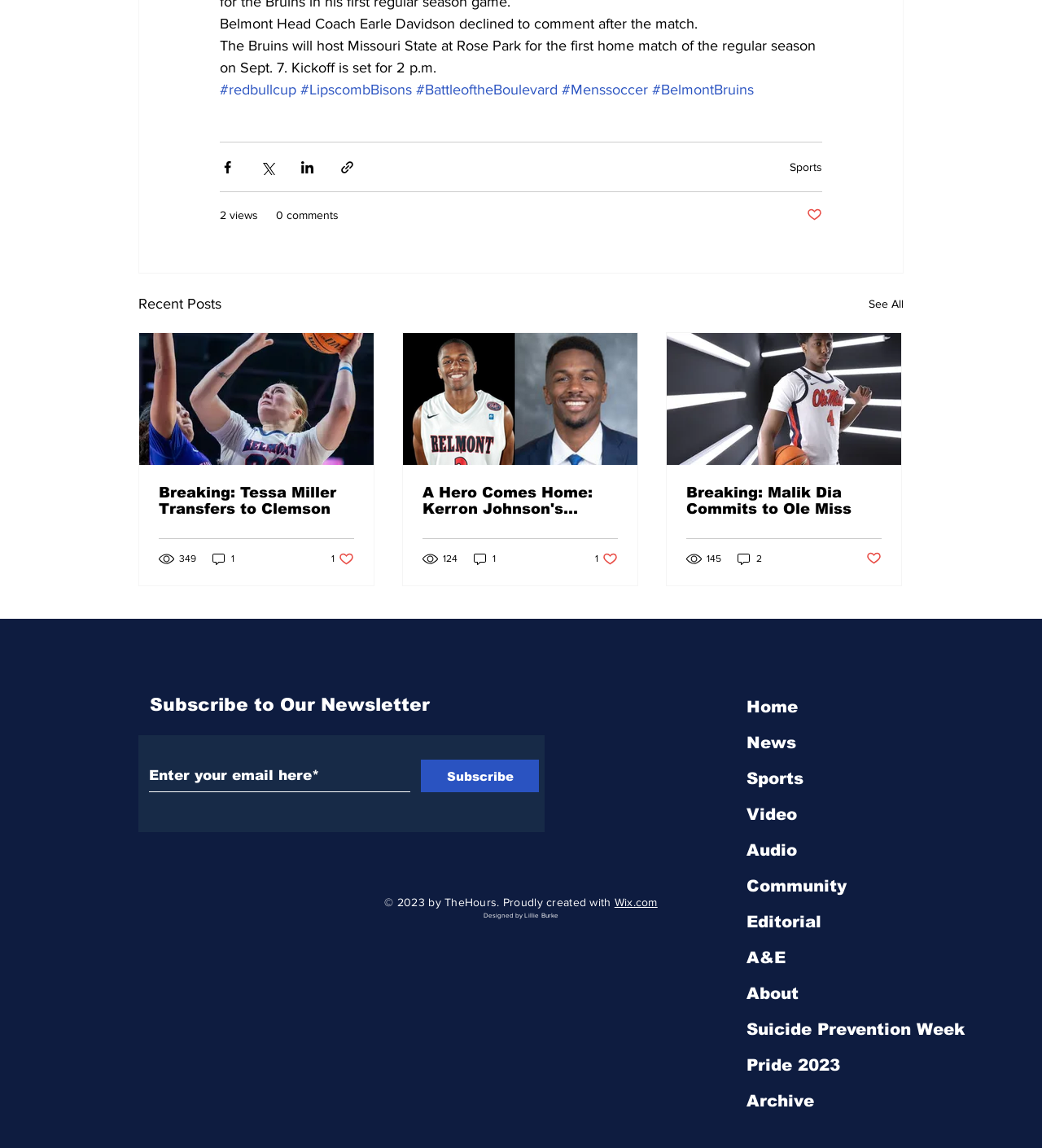Determine the bounding box coordinates of the element that should be clicked to execute the following command: "Go to the Sports page".

[0.758, 0.139, 0.789, 0.151]